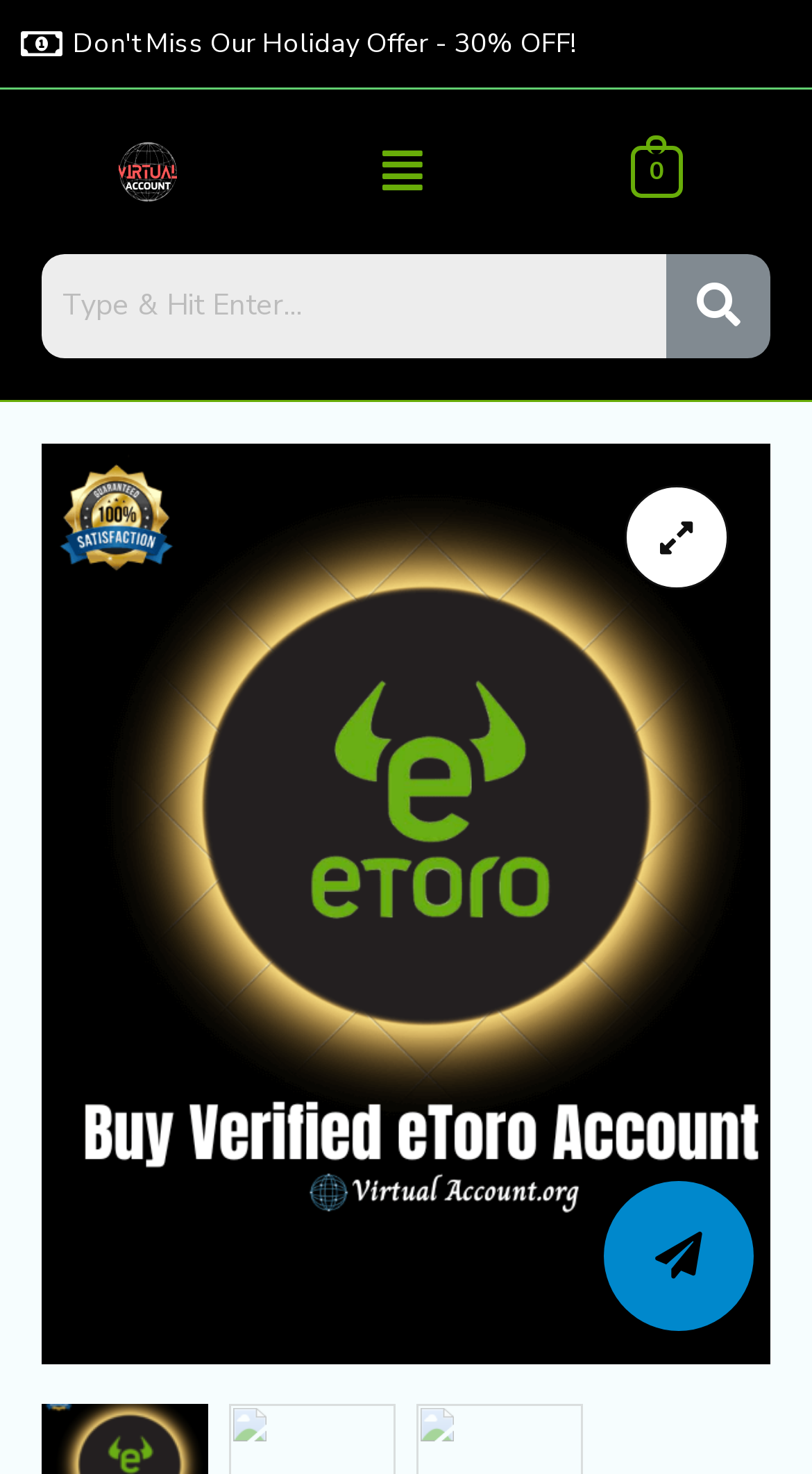Determine the bounding box coordinates (top-left x, top-left y, bottom-right x, bottom-right y) of the UI element described in the following text: title="Product Thumbnail"

[0.769, 0.329, 0.897, 0.4]